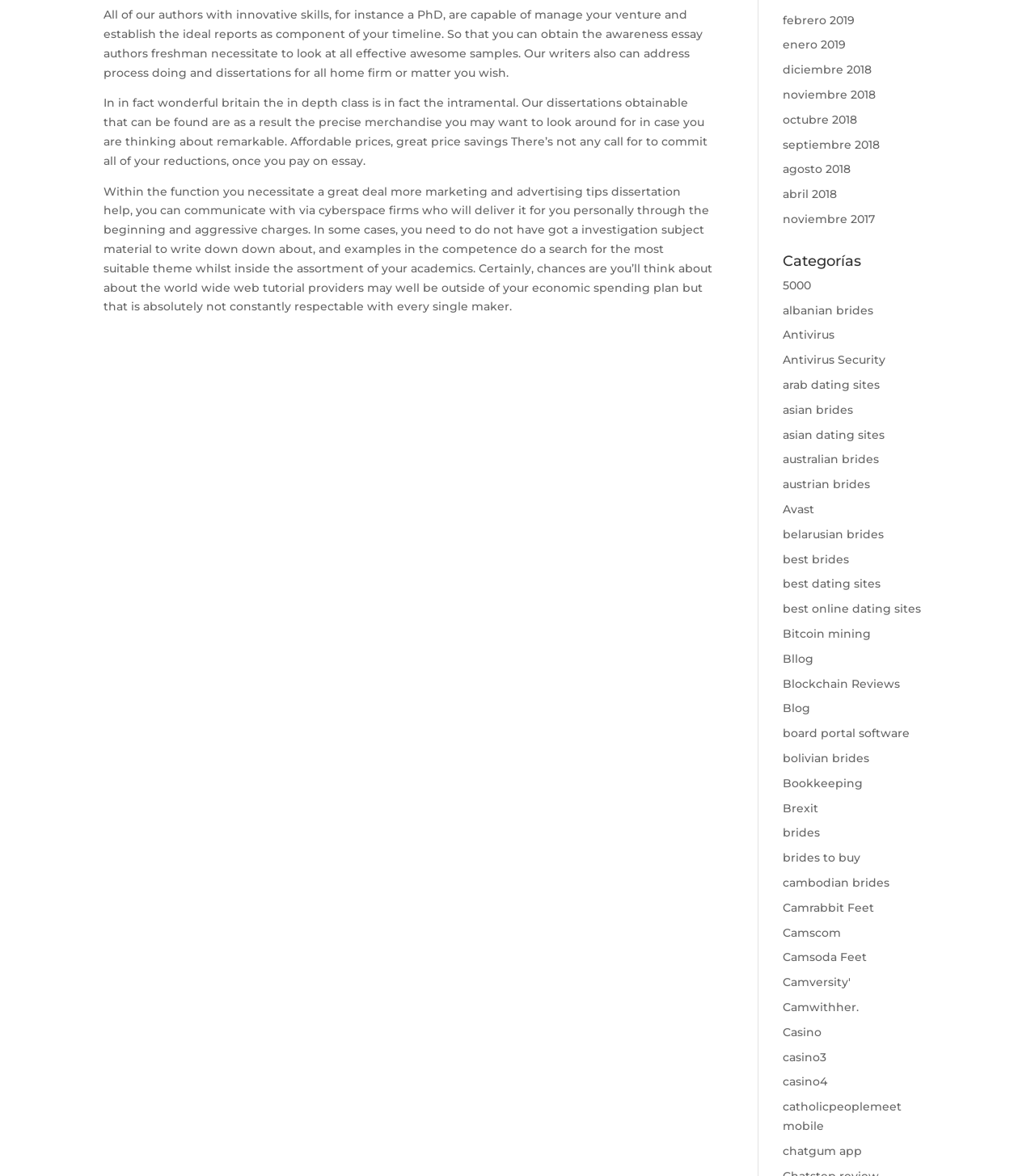Identify the bounding box coordinates for the UI element described as follows: Casino. Use the format (top-left x, top-left y, bottom-right x, bottom-right y) and ensure all values are floating point numbers between 0 and 1.

[0.756, 0.871, 0.794, 0.884]